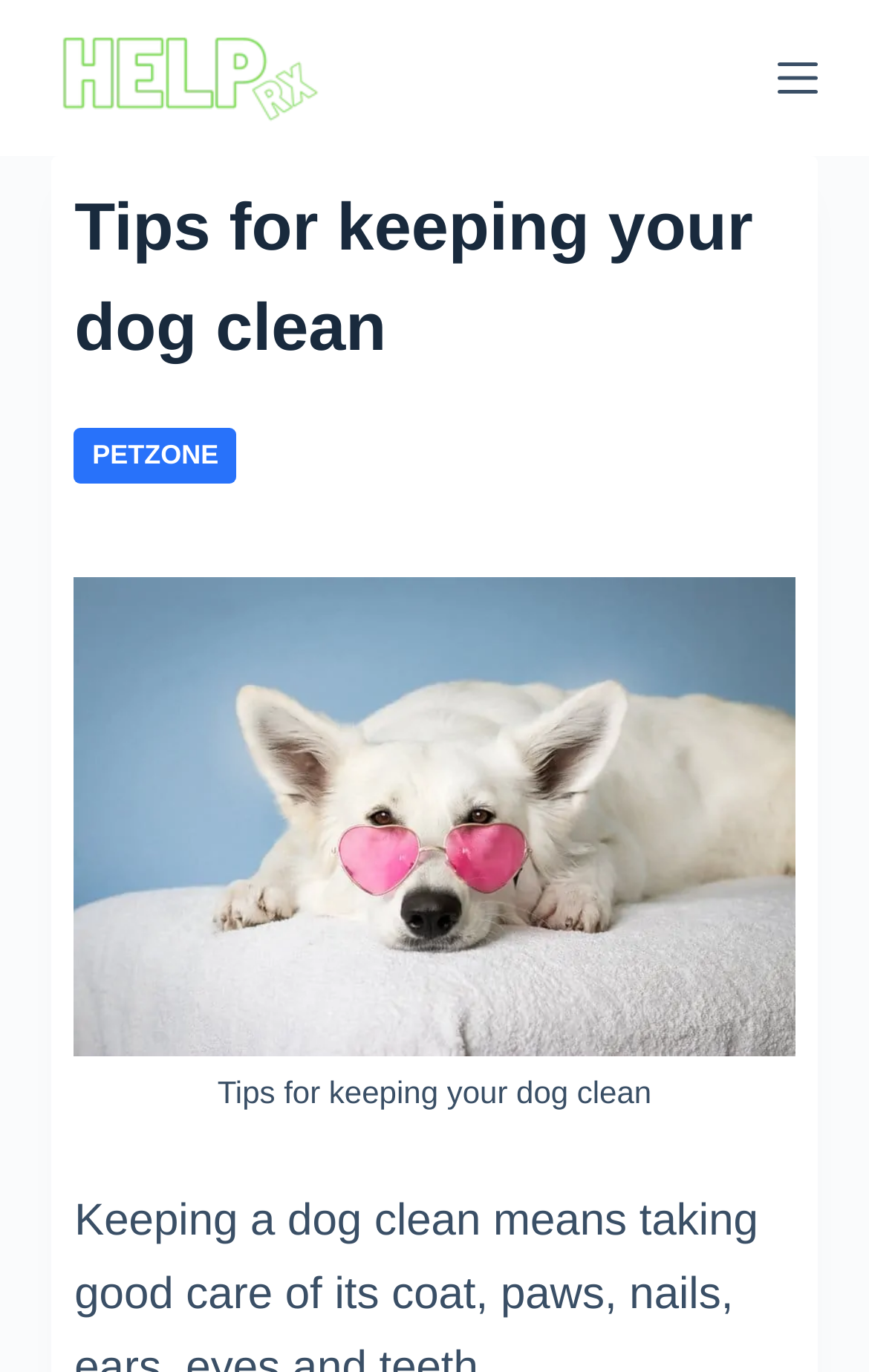Answer succinctly with a single word or phrase:
Is there a navigation link at the top of the webpage?

Yes